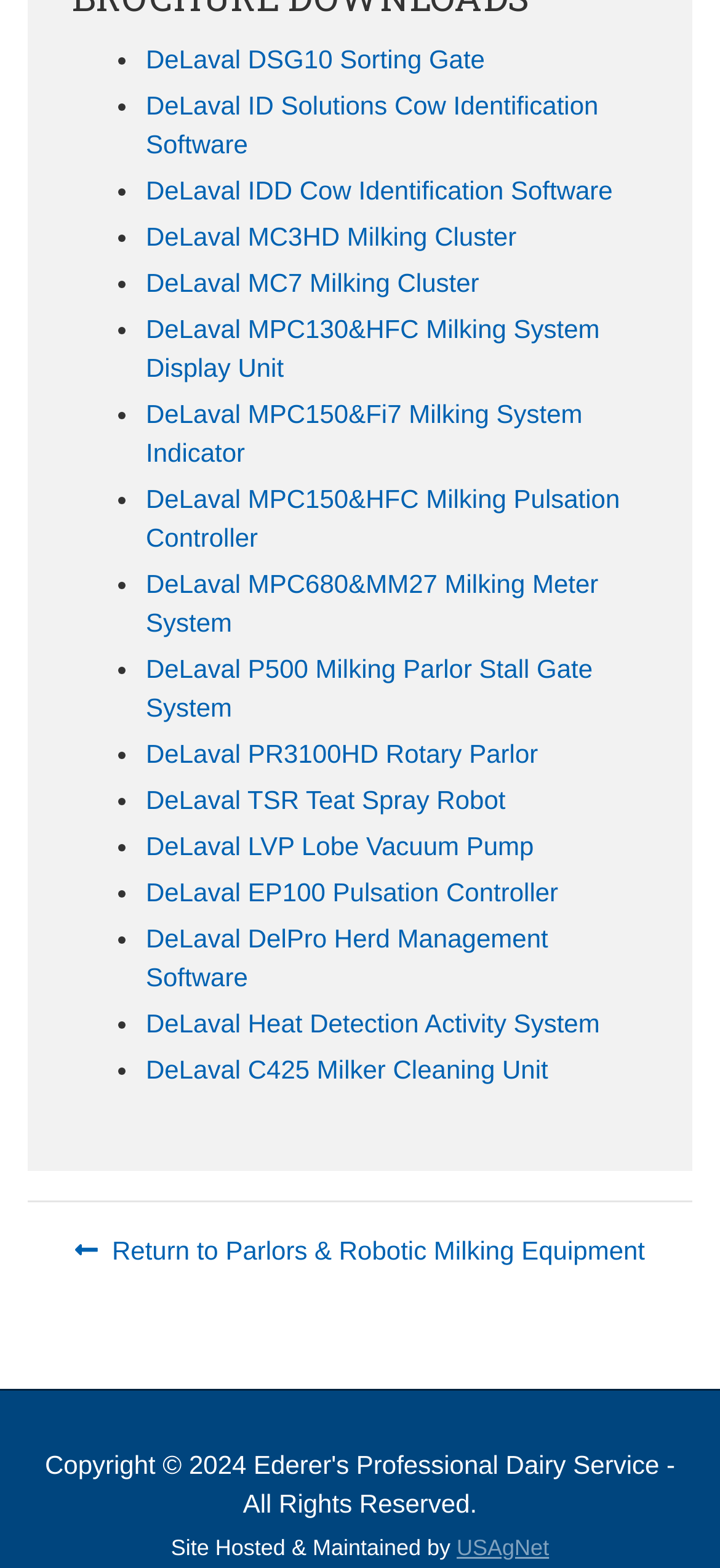Respond to the following question using a concise word or phrase: 
What is the purpose of the separator?

To separate sections